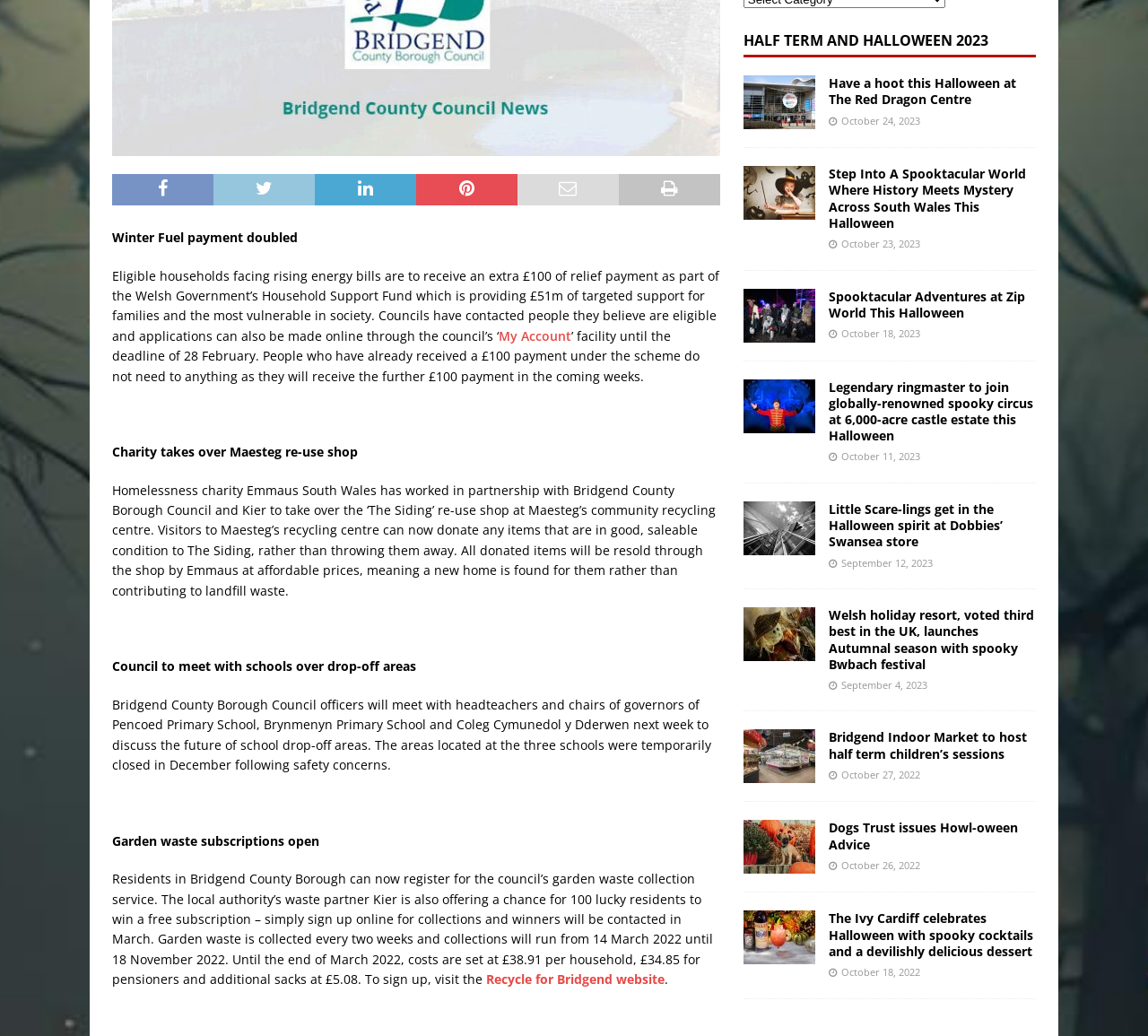Please determine the bounding box coordinates for the UI element described as: "October 27, 2022".

[0.733, 0.741, 0.801, 0.754]